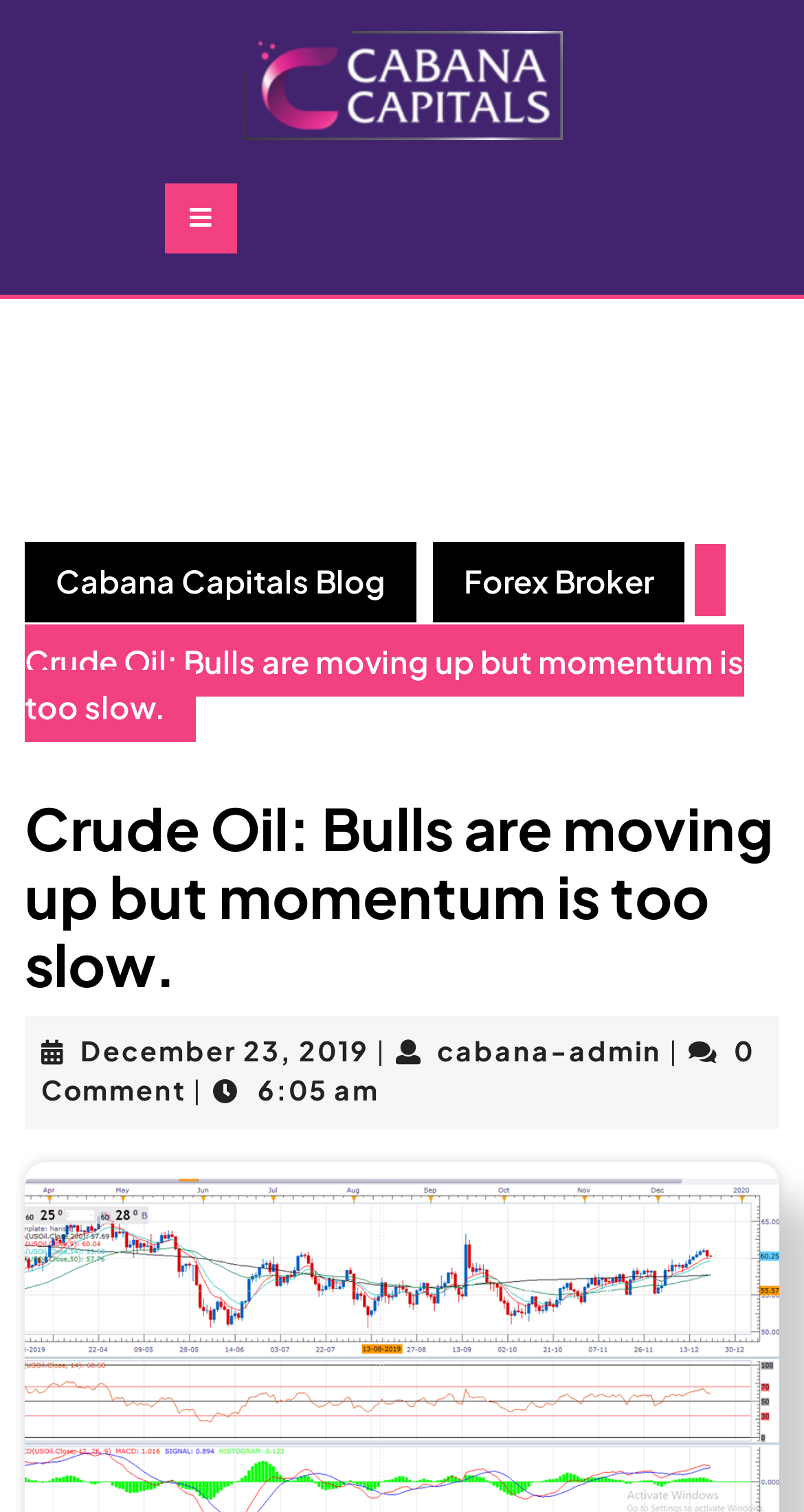Determine the bounding box coordinates of the UI element described by: "December 23, 2019December 23, 2019".

[0.1, 0.684, 0.459, 0.706]